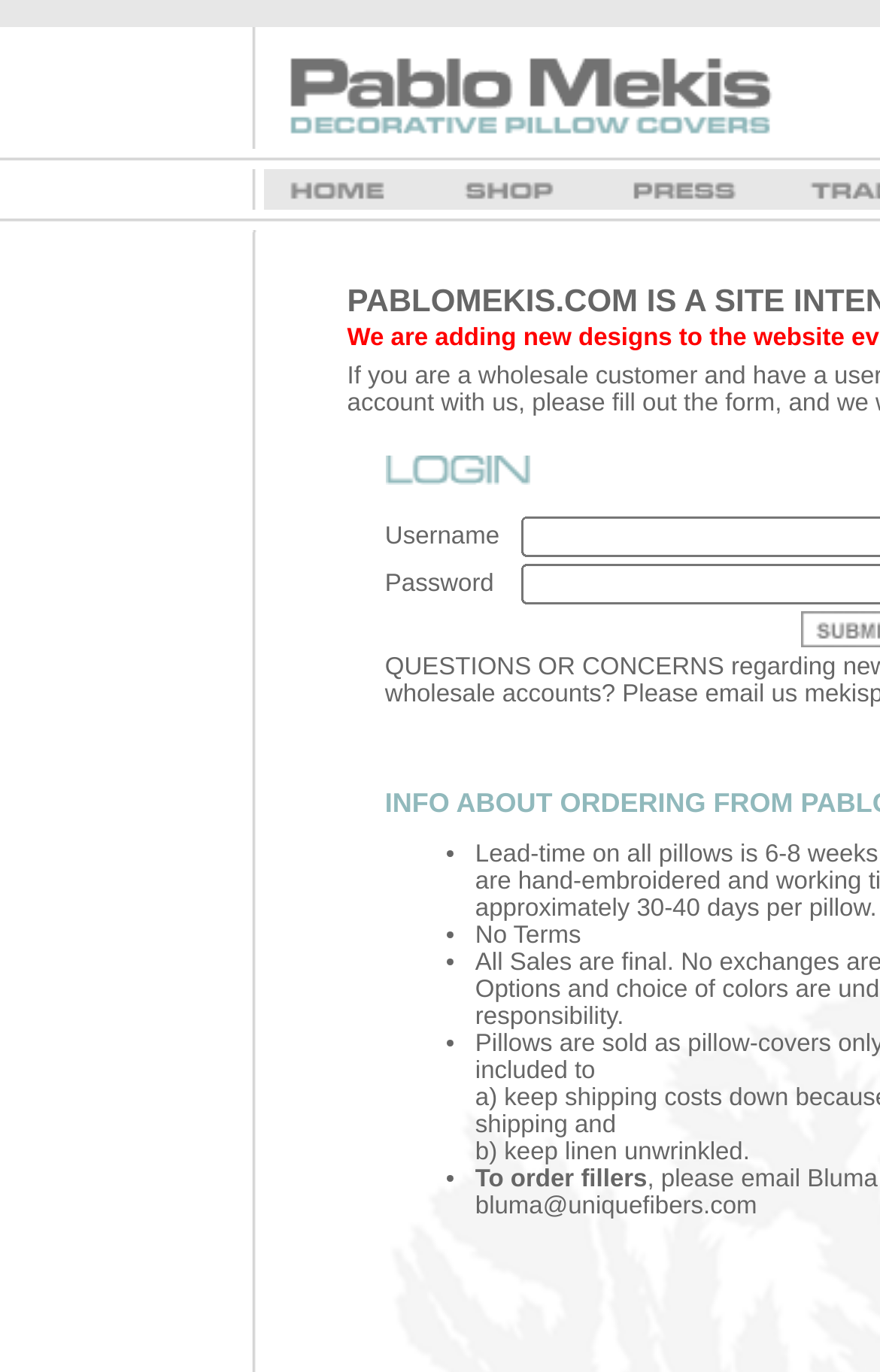Explain the webpage's design and content in an elaborate manner.

The webpage appears to be a personal or business website for "Pablo Mekis". At the top, there is a navigation menu with three links: "Home", "Shop", and "Press", each accompanied by an image. These links are positioned horizontally, with "Home" on the left, "Shop" in the middle, and "Press" on the right.

Below the navigation menu, there is a section with a login form. The form has two input fields labeled "Username" and "Password", and a "Login" button, which is an image. The login form is positioned in the top-left area of the page.

To the right of the login form, there is a list of bullet points with short phrases or sentences. The list includes items such as "No Terms", "b) keep linen unwrinkled", and "To order fillers". Each list item is preceded by a bullet point marker. The list appears to be a set of instructions or guidelines.

At the bottom of the list, there is a link to an email address, "bluma@uniquefibers.com". This link is positioned below the last list item.